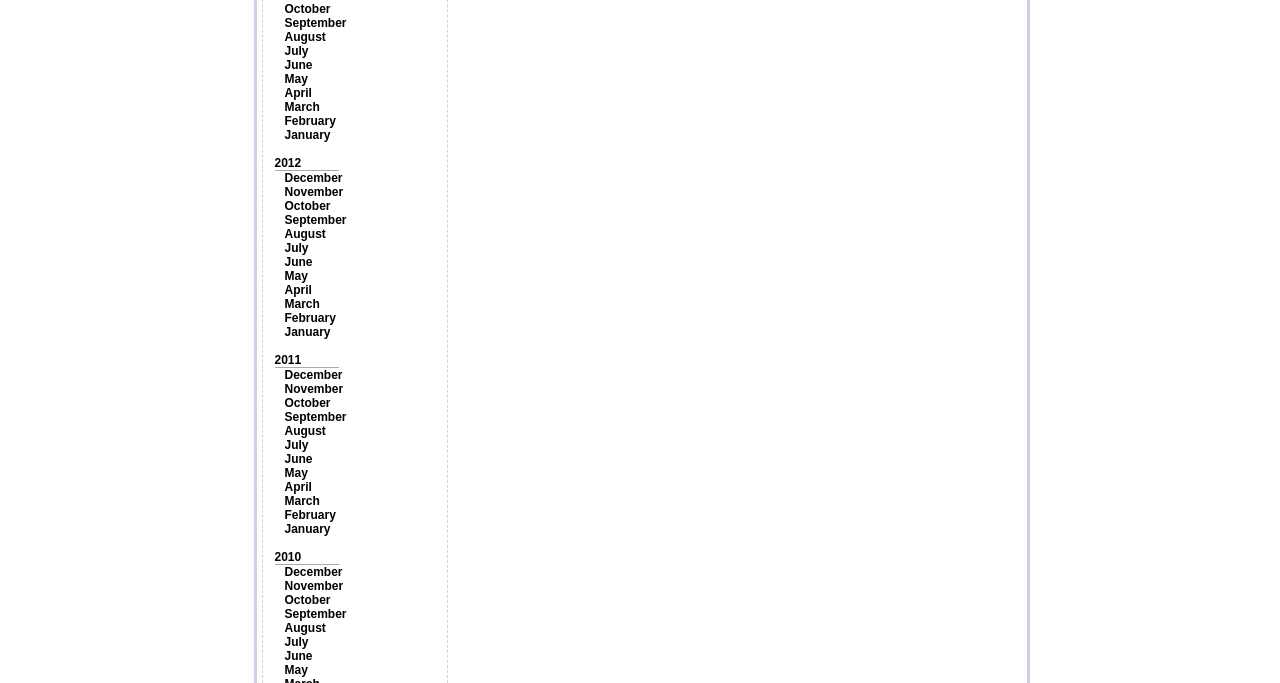Find and specify the bounding box coordinates that correspond to the clickable region for the instruction: "Click on October".

[0.222, 0.003, 0.258, 0.023]